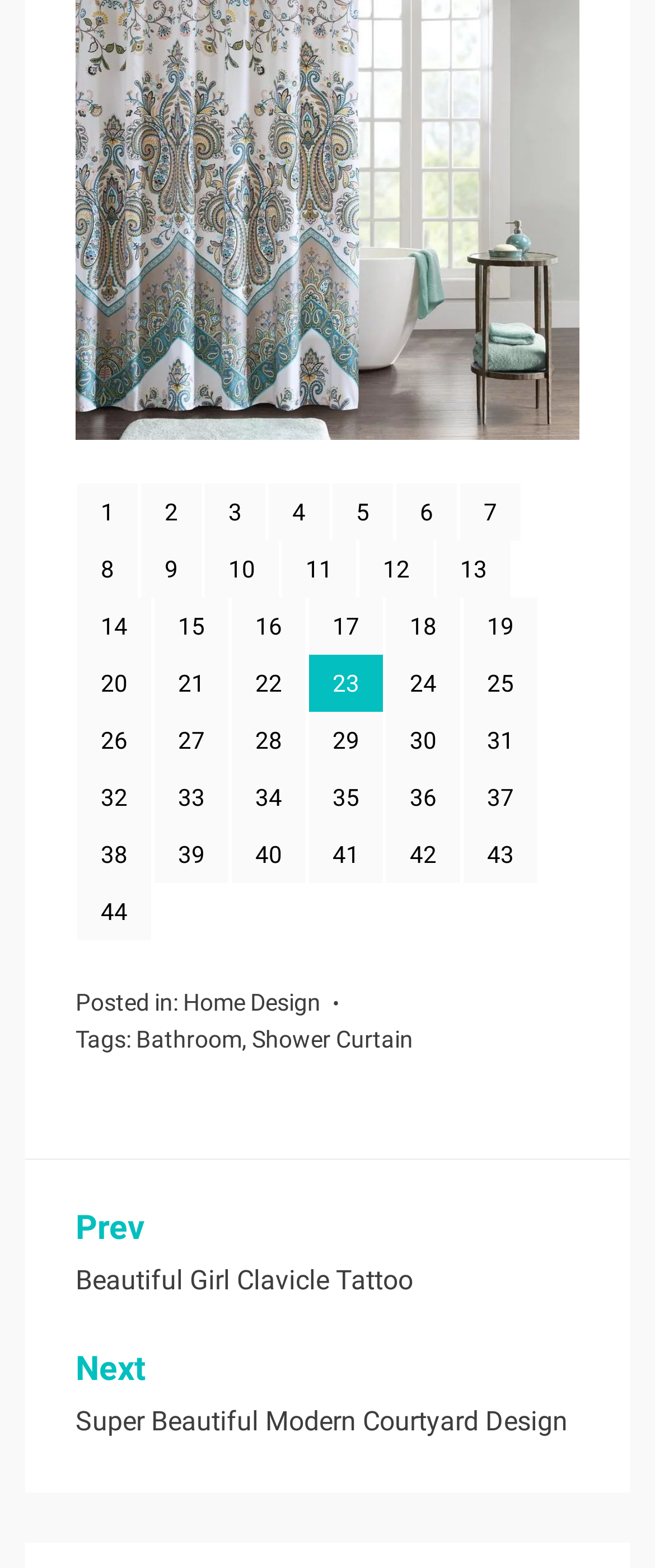Determine the bounding box coordinates for the region that must be clicked to execute the following instruction: "go to Home Design".

[0.279, 0.63, 0.49, 0.647]